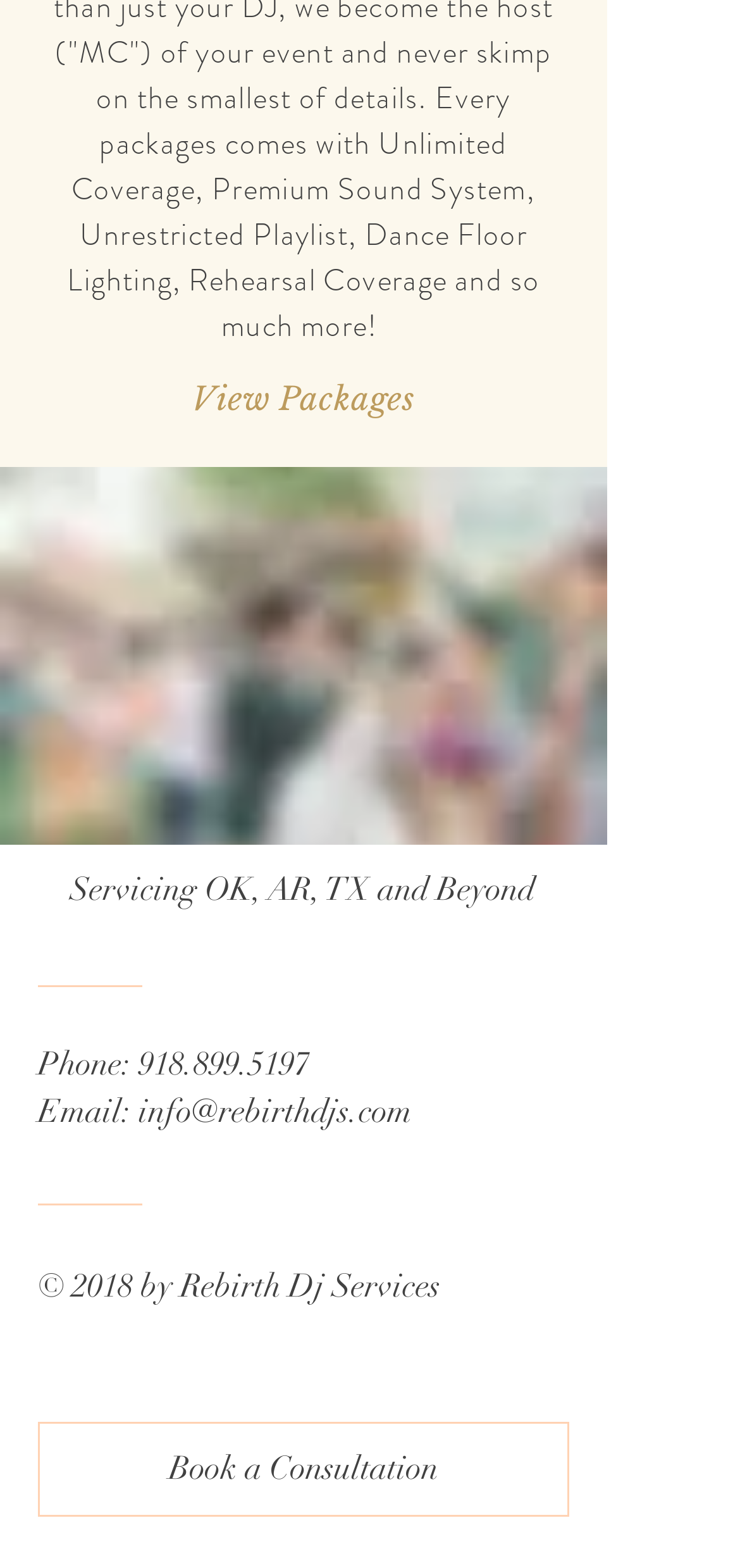What is the company's phone number?
Examine the screenshot and reply with a single word or phrase.

918.899.5197